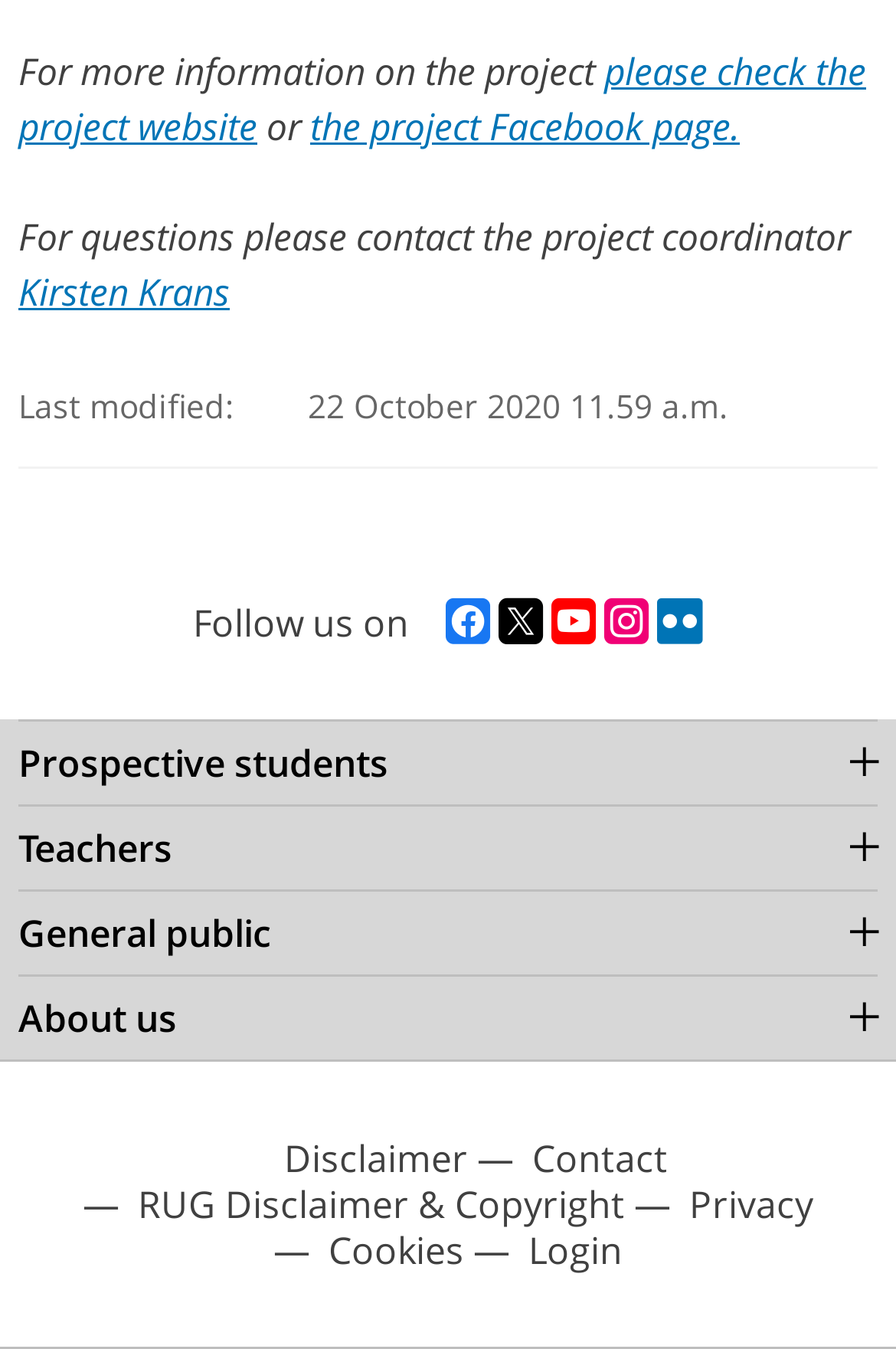Who is the project coordinator?
Please provide a single word or phrase as your answer based on the screenshot.

Kirsten Krans